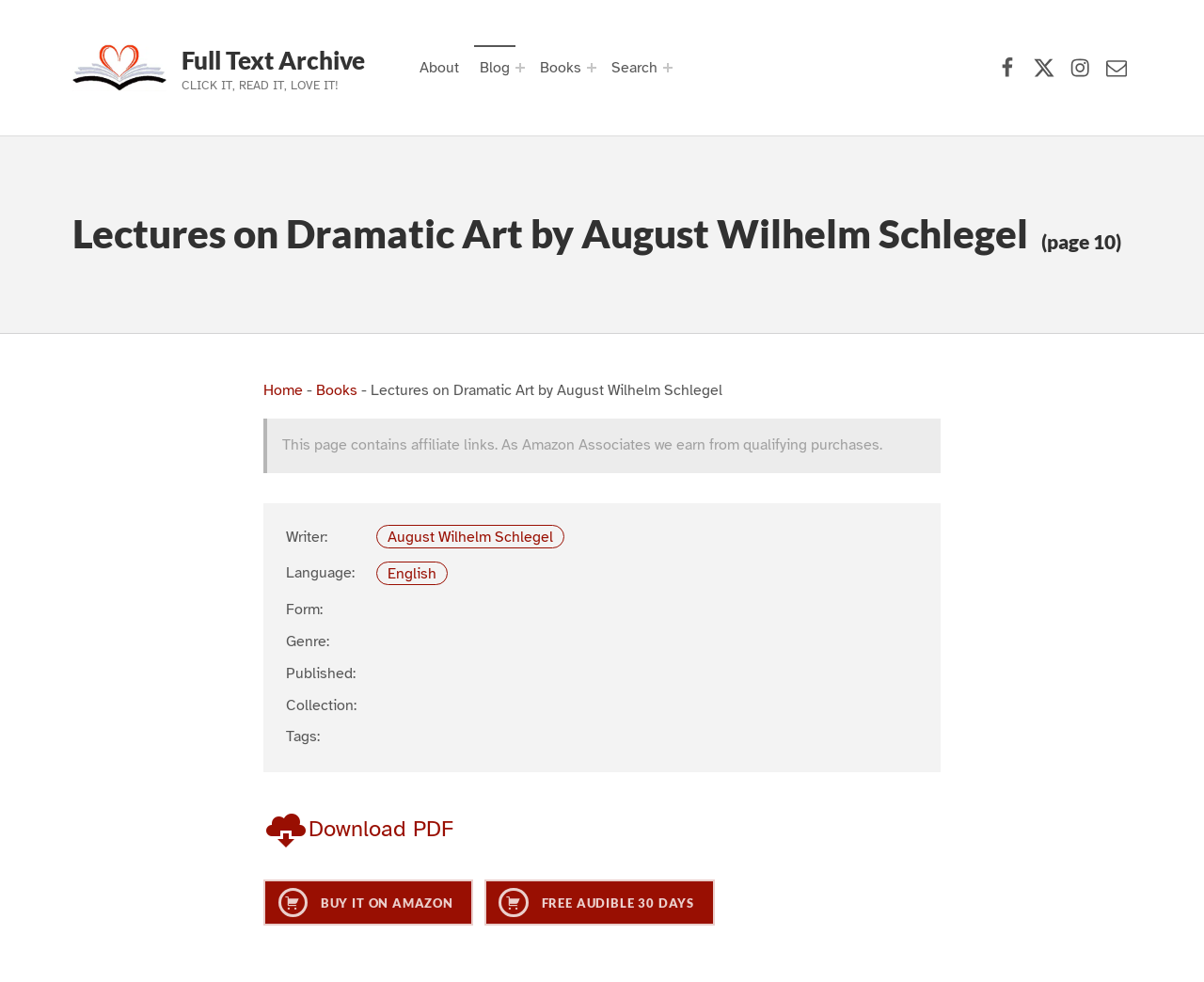Identify the bounding box coordinates for the UI element mentioned here: "Books". Provide the coordinates as four float values between 0 and 1, i.e., [left, top, right, bottom].

[0.262, 0.388, 0.297, 0.407]